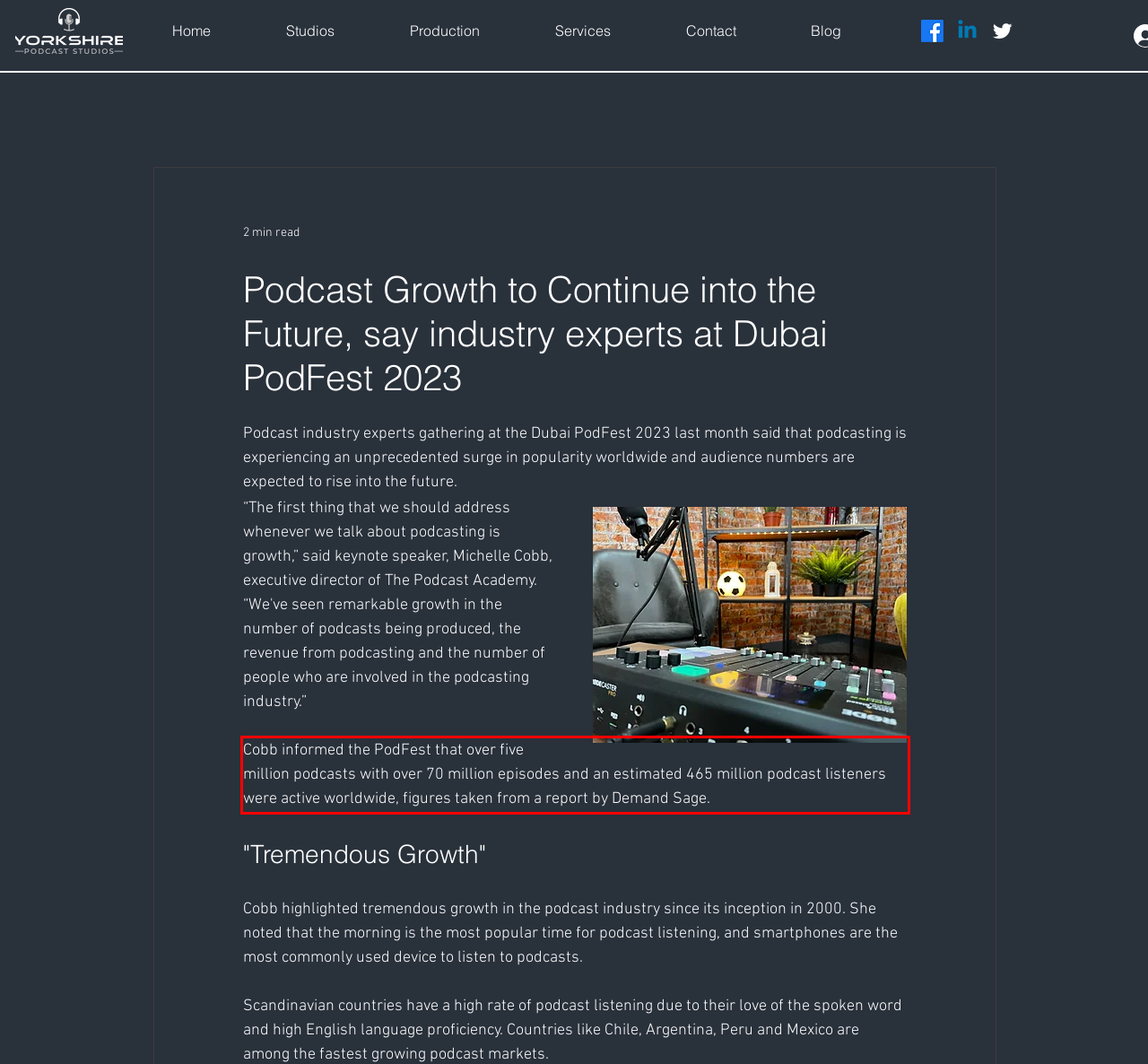You have a screenshot of a webpage with a red bounding box. Identify and extract the text content located inside the red bounding box.

Cobb informed the PodFest that over five million podcasts with over 70 million episodes and an estimated 465 million podcast listeners were active worldwide, figures taken from a report by Demand Sage.